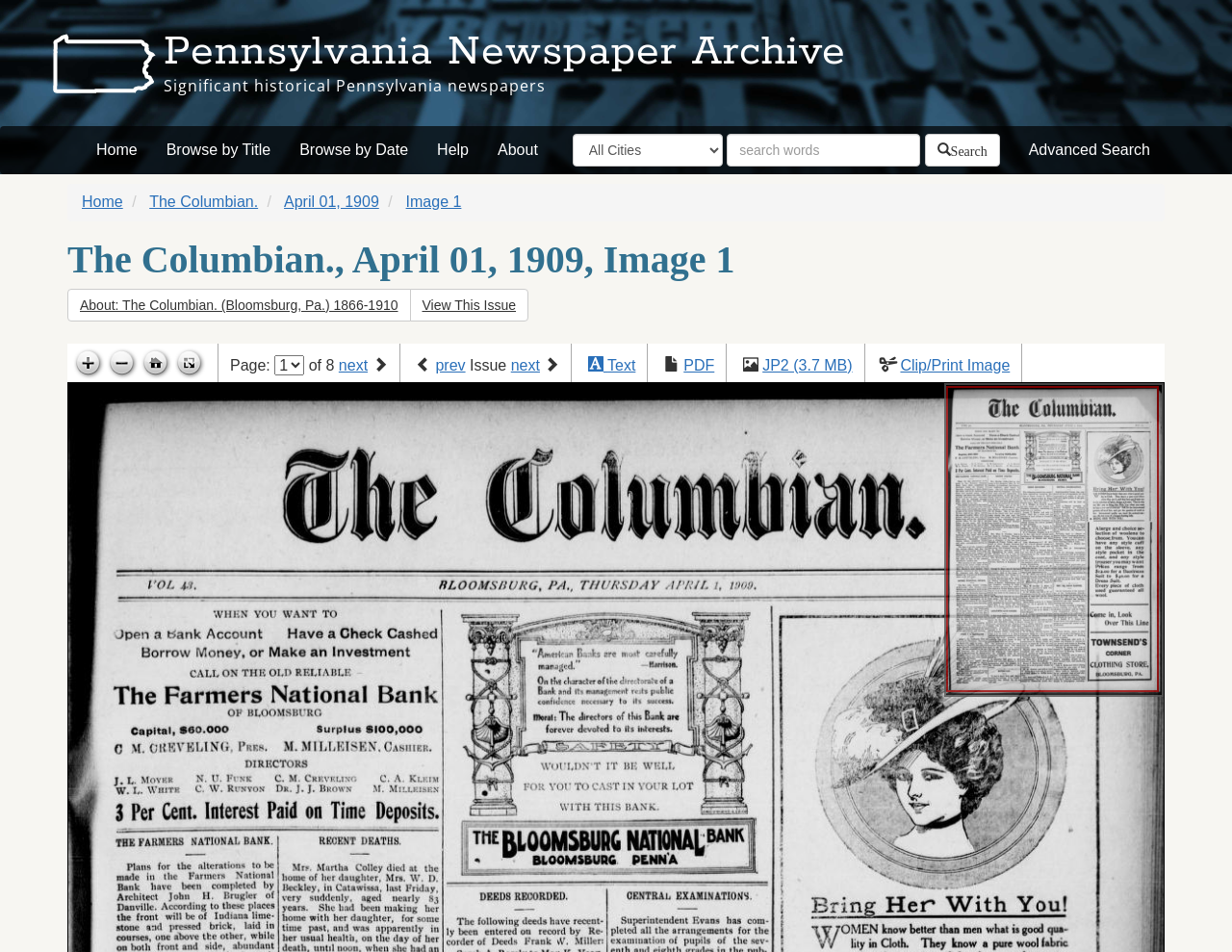Please extract the webpage's main title and generate its text content.

Pennsylvania Newspaper Archive